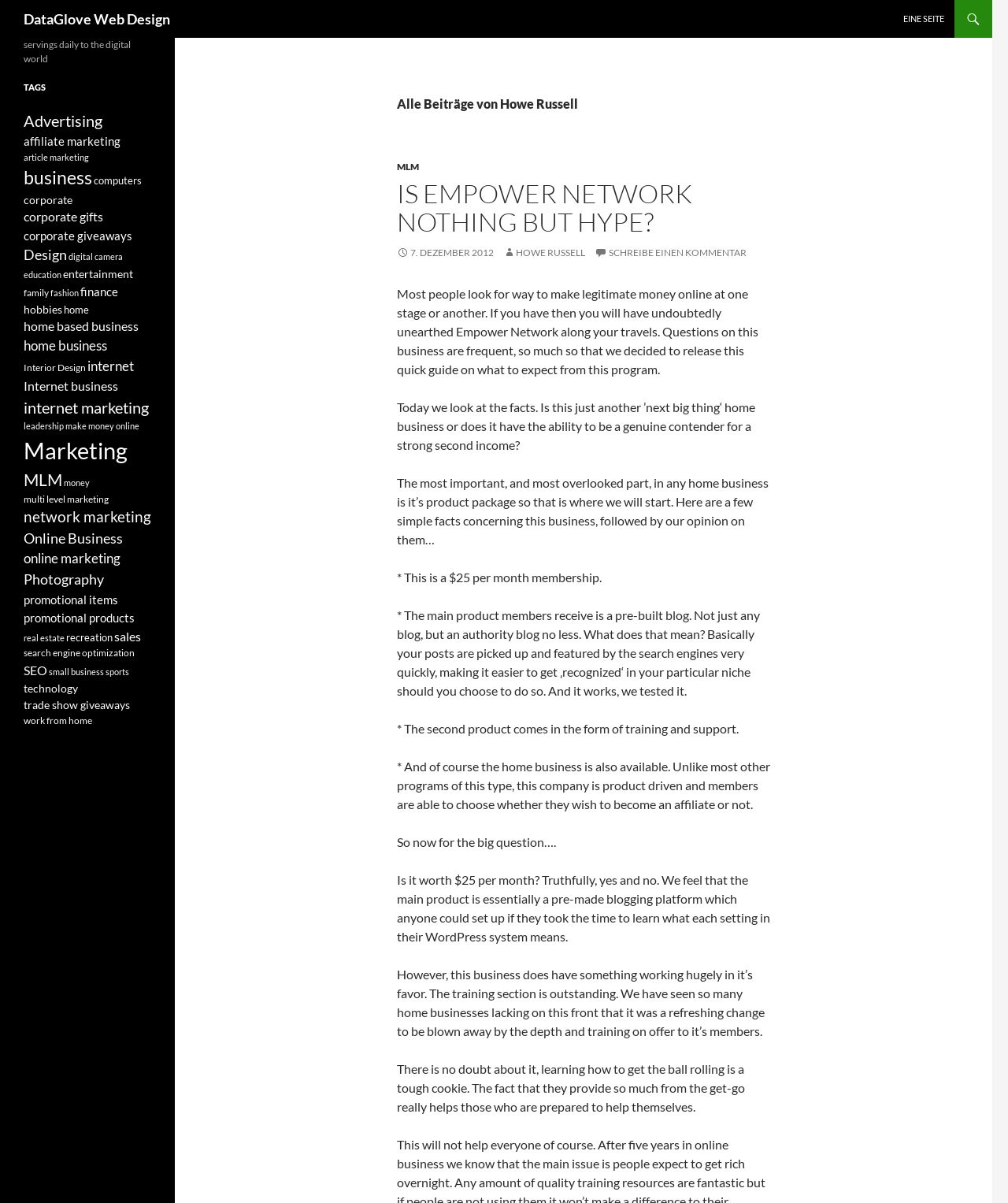Locate the bounding box coordinates of the clickable area to execute the instruction: "click on 'DataGlove Web Design'". Provide the coordinates as four float numbers between 0 and 1, represented as [left, top, right, bottom].

[0.023, 0.0, 0.169, 0.031]